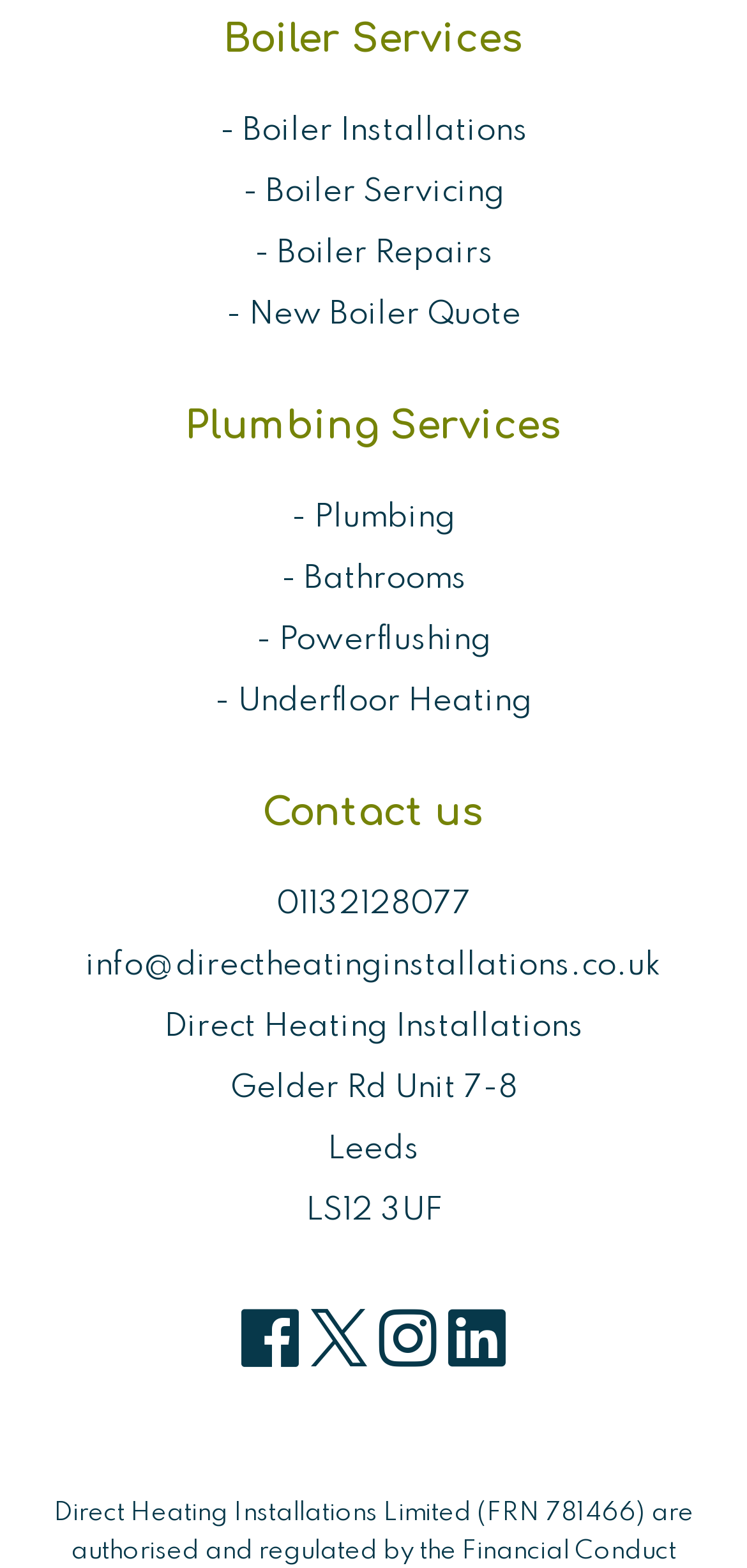Find the UI element described as: "New Boiler Quote" and predict its bounding box coordinates. Ensure the coordinates are four float numbers between 0 and 1, [left, top, right, bottom].

[0.333, 0.19, 0.697, 0.211]